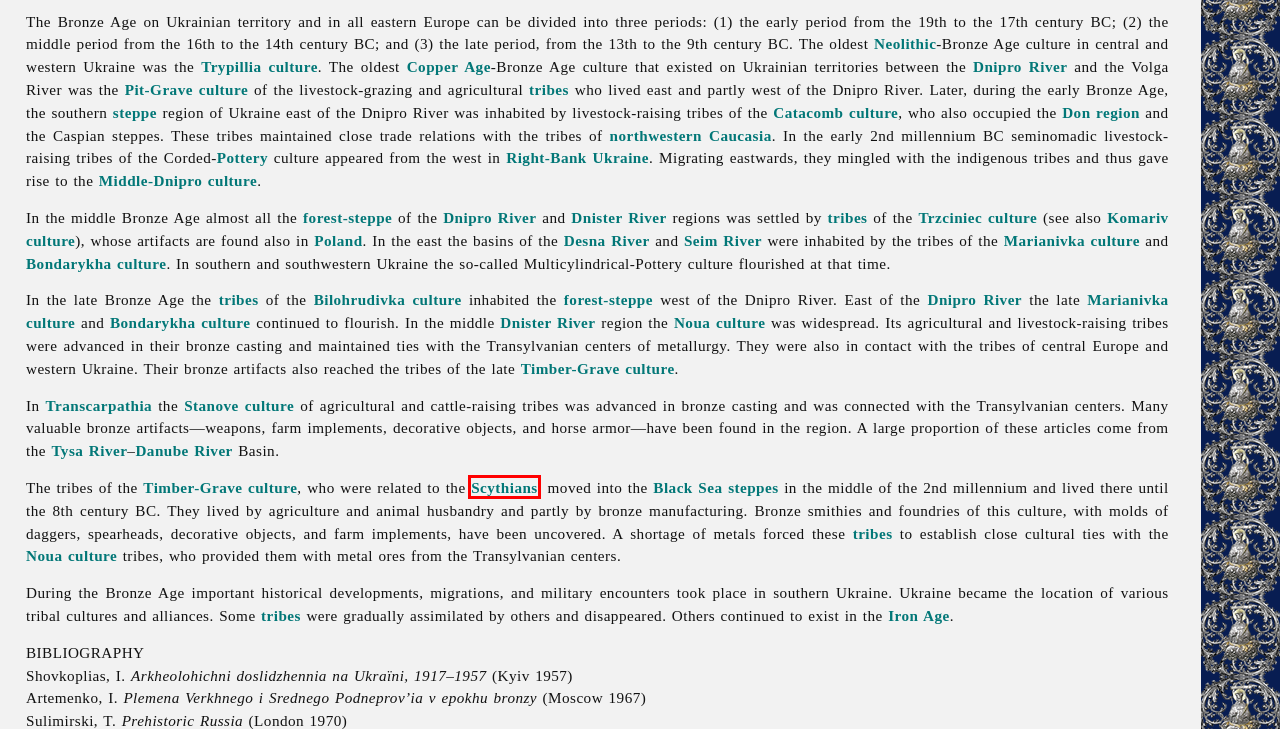Examine the webpage screenshot and identify the UI element enclosed in the red bounding box. Pick the webpage description that most accurately matches the new webpage after clicking the selected element. Here are the candidates:
A. Middle-Dnipro culture
B. Northwestern Caucasia
C. Scythians
D. Catacomb culture
E. Copper Age
F. Stanove culture
G. Iron Age
H. Transcarpathia

C